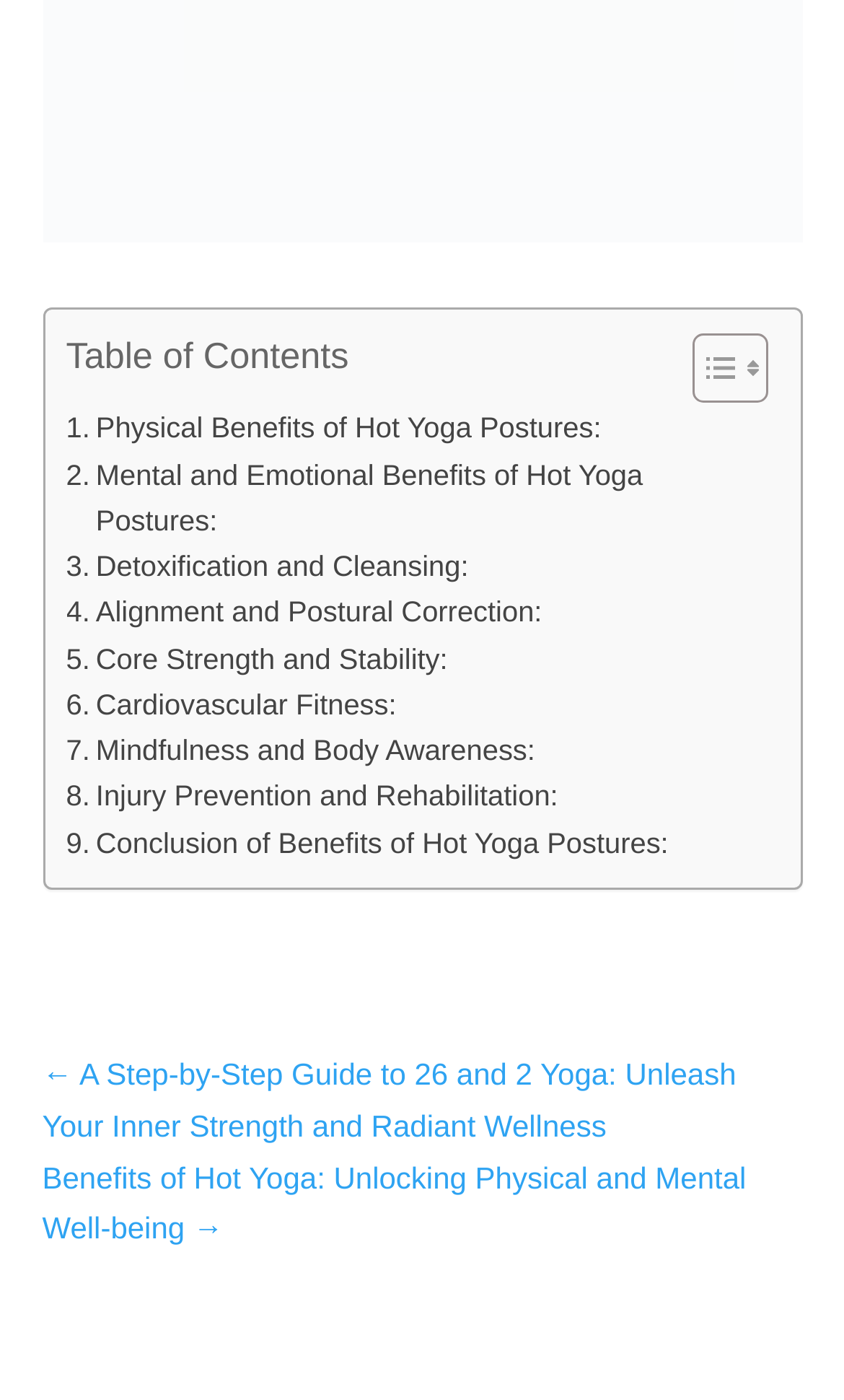Please analyze the image and give a detailed answer to the question:
How many subtopics are listed under Table of Contents?

By examining the links under the 'Table of Contents' section, I count 9 subtopics, including 'Physical Benefits of Hot Yoga Postures', 'Mental and Emotional Benefits of Hot Yoga Postures', and so on.